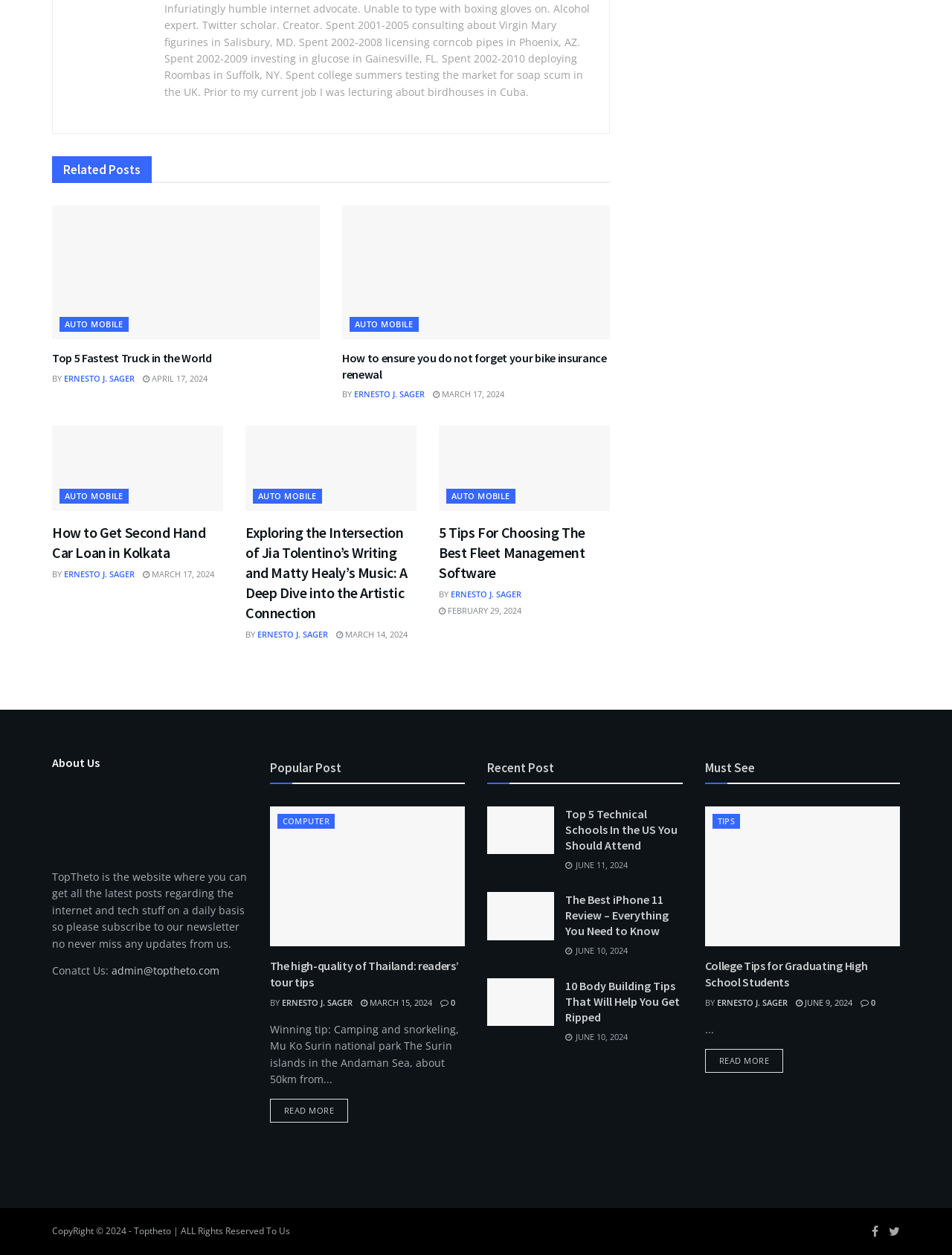Give a concise answer using only one word or phrase for this question:
What is the author's profession?

Creator